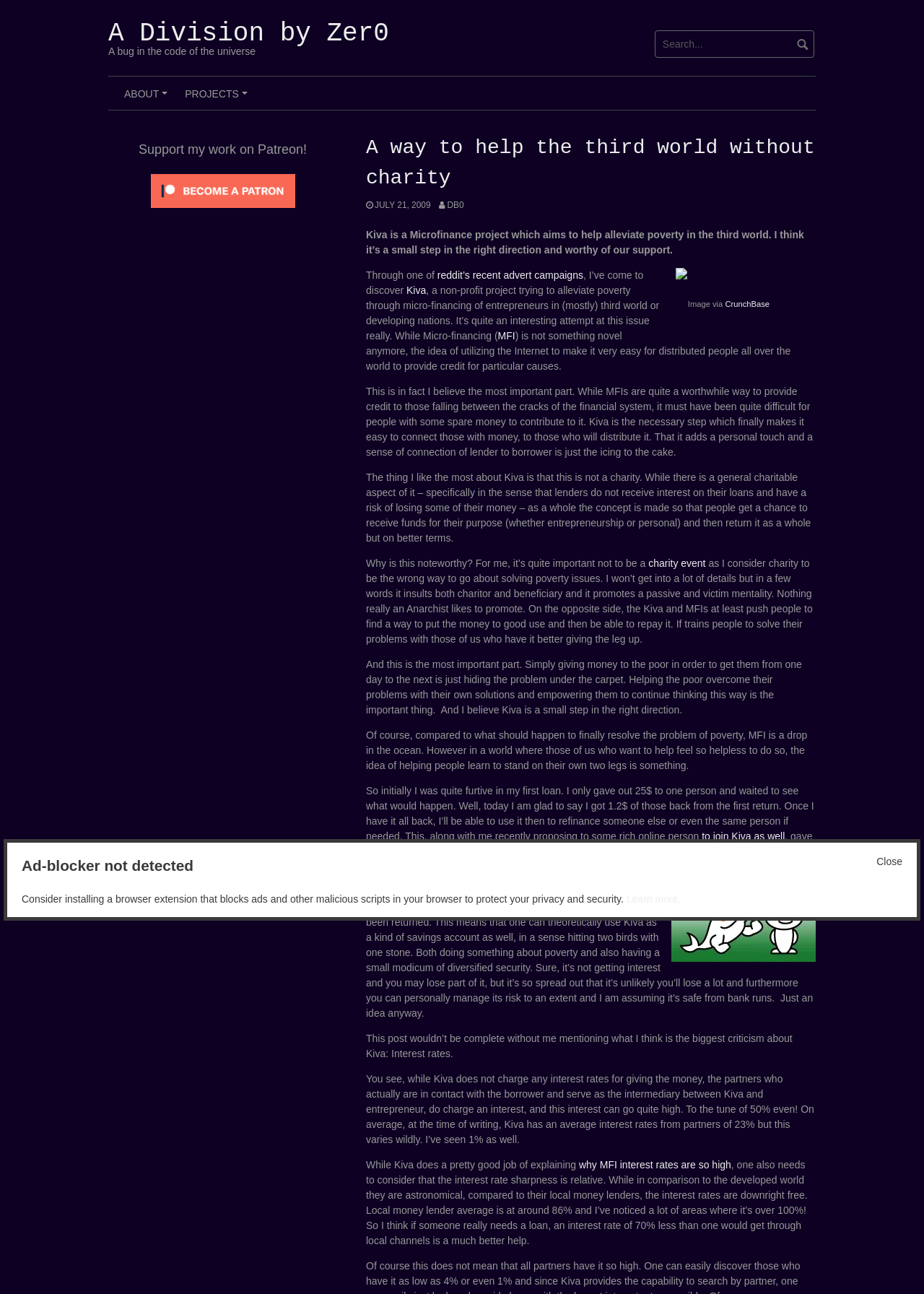Determine the bounding box coordinates for the area that needs to be clicked to fulfill this task: "Learn more about ad-blocker". The coordinates must be given as four float numbers between 0 and 1, i.e., [left, top, right, bottom].

[0.678, 0.69, 0.737, 0.699]